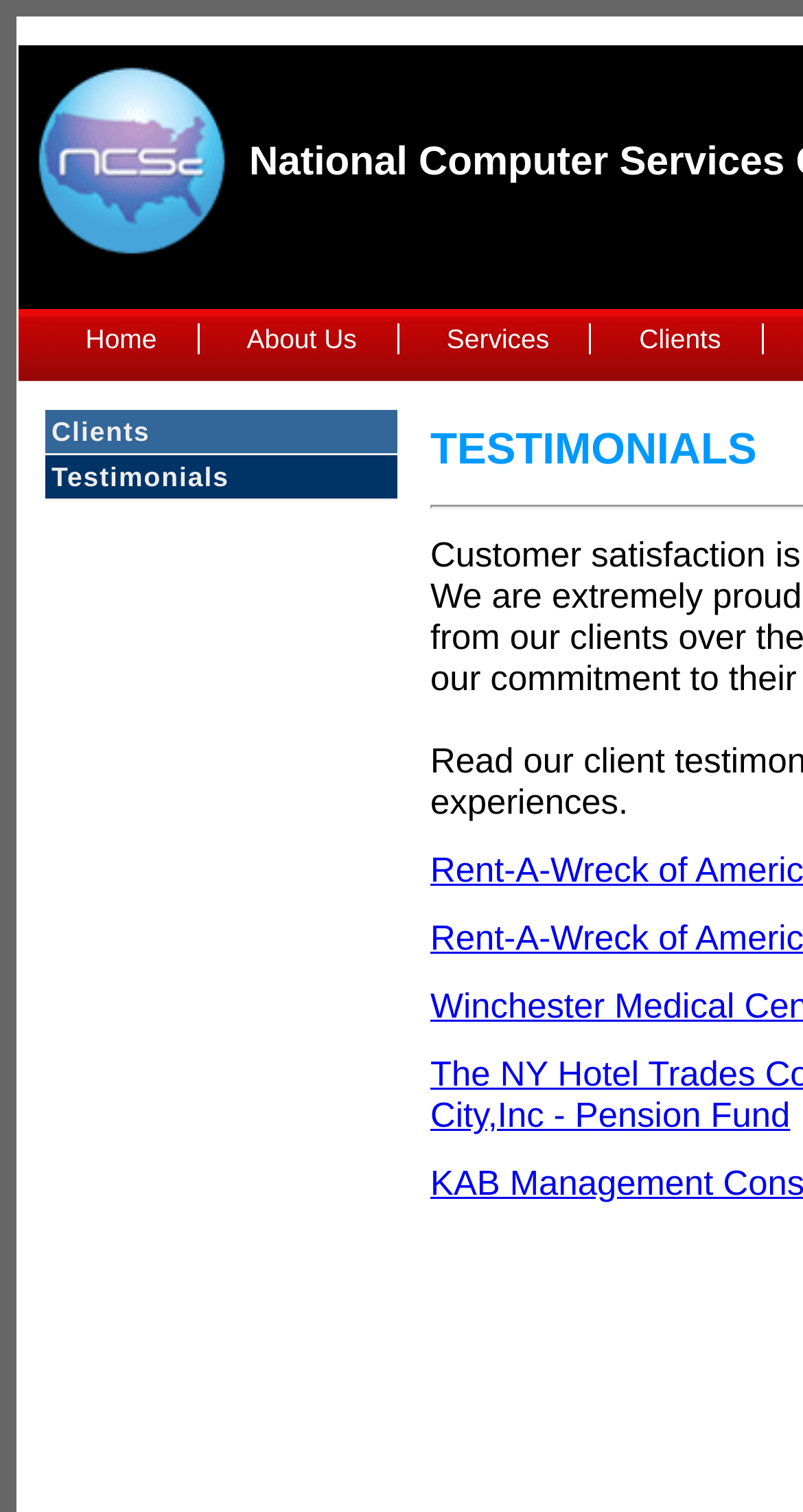Is there a duplicate link in the main navigation bar?
By examining the image, provide a one-word or phrase answer.

Yes